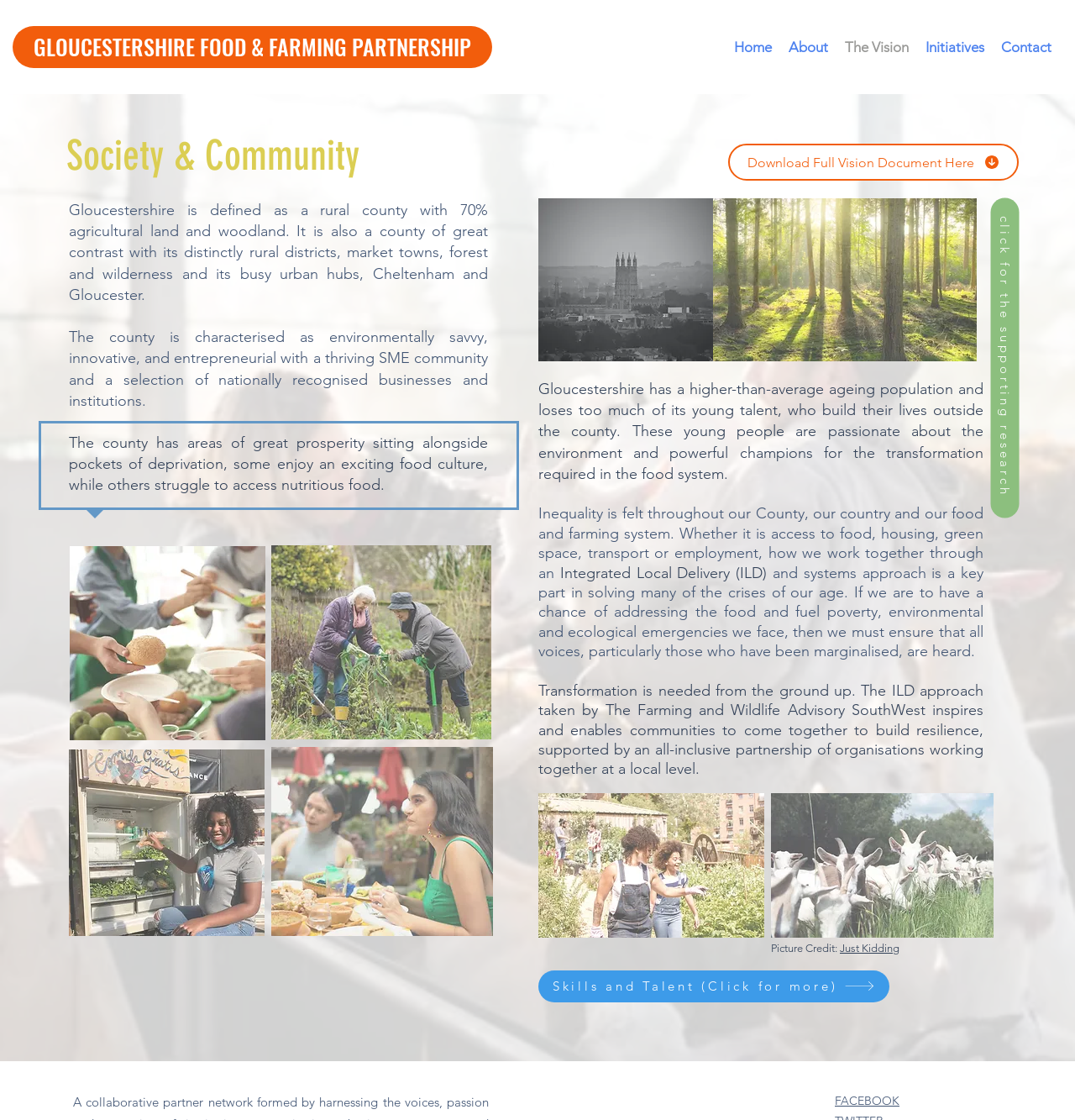How many paragraphs of text are in the main section?
Look at the image and answer the question with a single word or phrase.

7